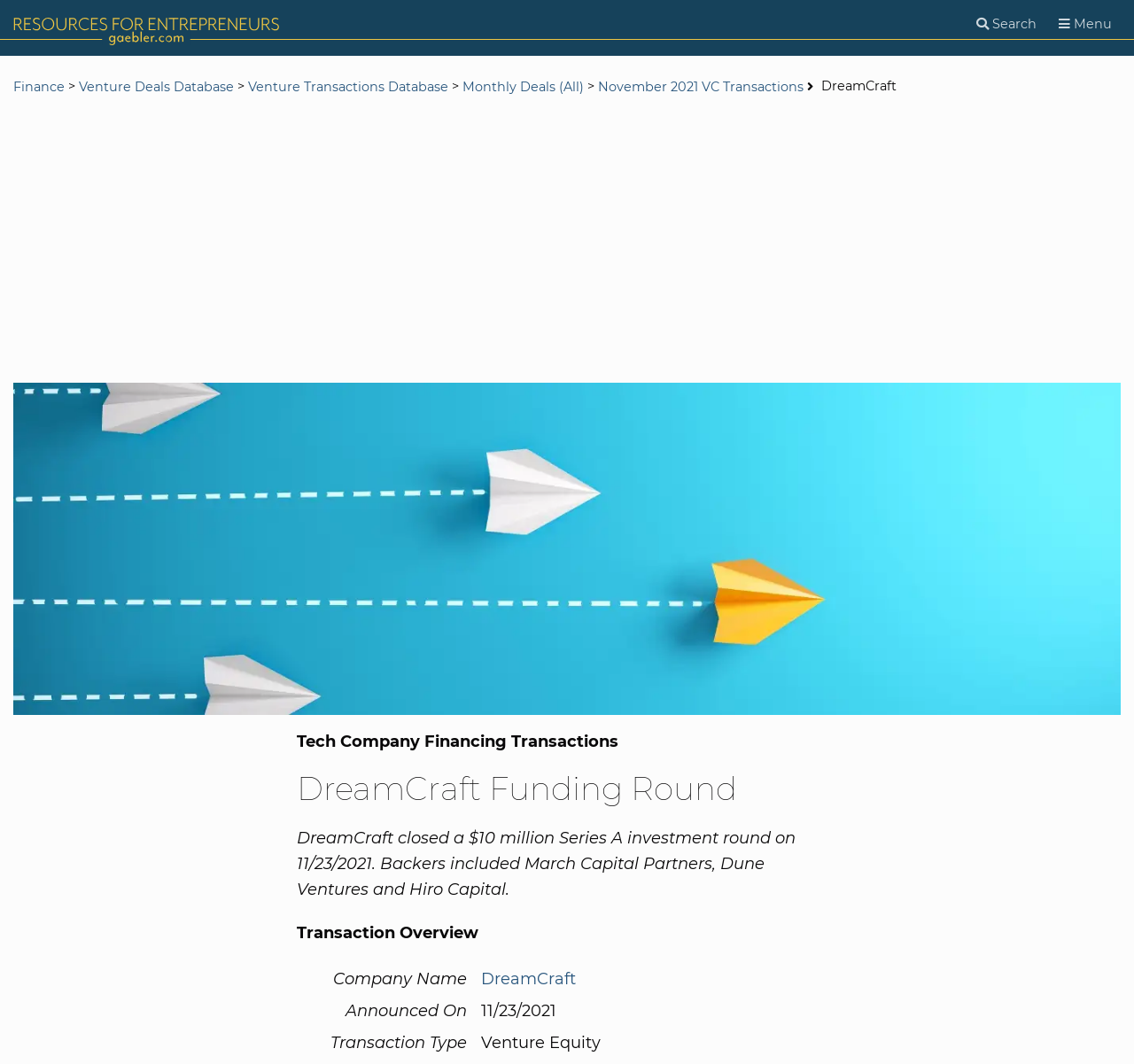What is the date of the announced transaction?
Give a comprehensive and detailed explanation for the question.

I looked at the table with the heading 'Transaction Overview' and found the announced date in the second row, second column, which is '11/23/2021'.